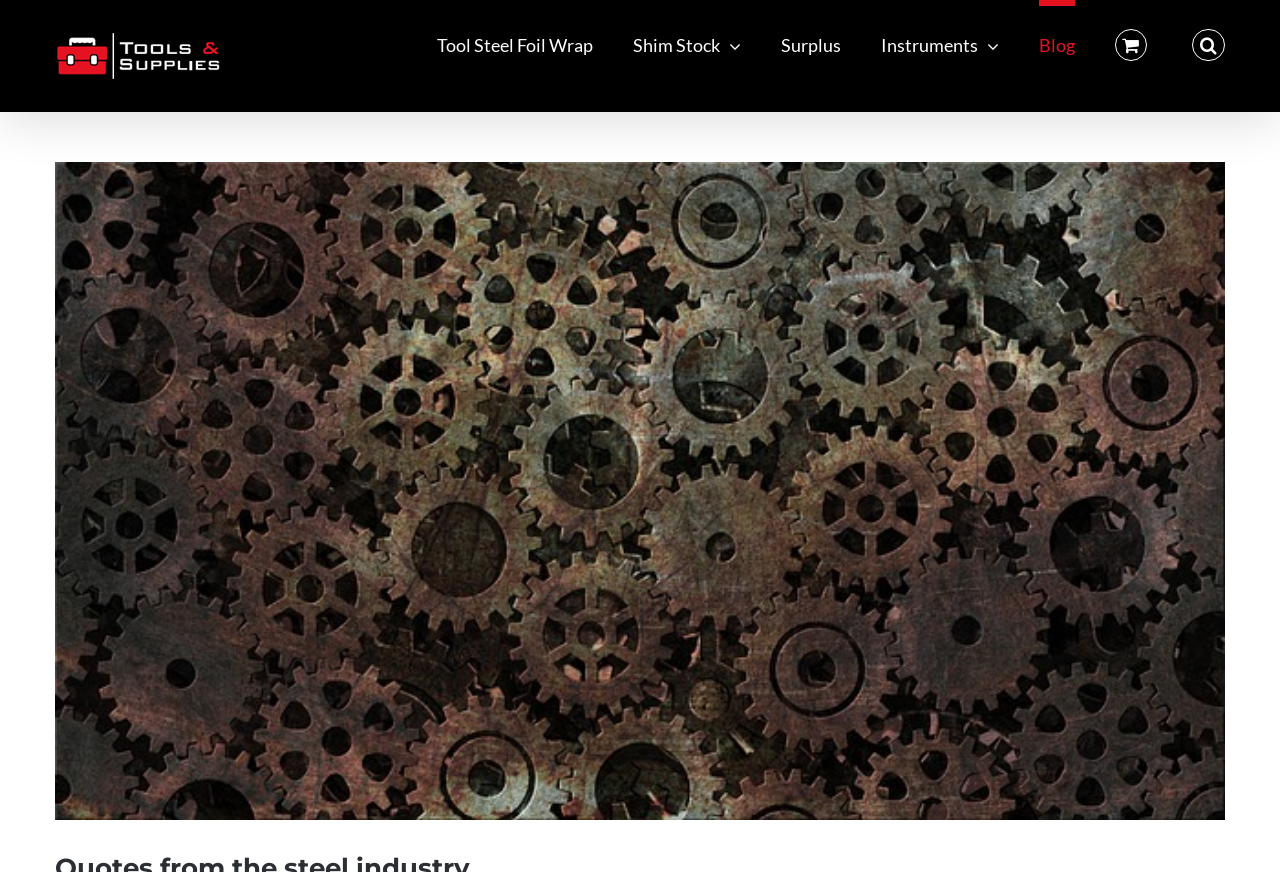Please determine the bounding box coordinates of the element to click in order to execute the following instruction: "Search for something". The coordinates should be four float numbers between 0 and 1, specified as [left, top, right, bottom].

[0.932, 0.0, 0.957, 0.096]